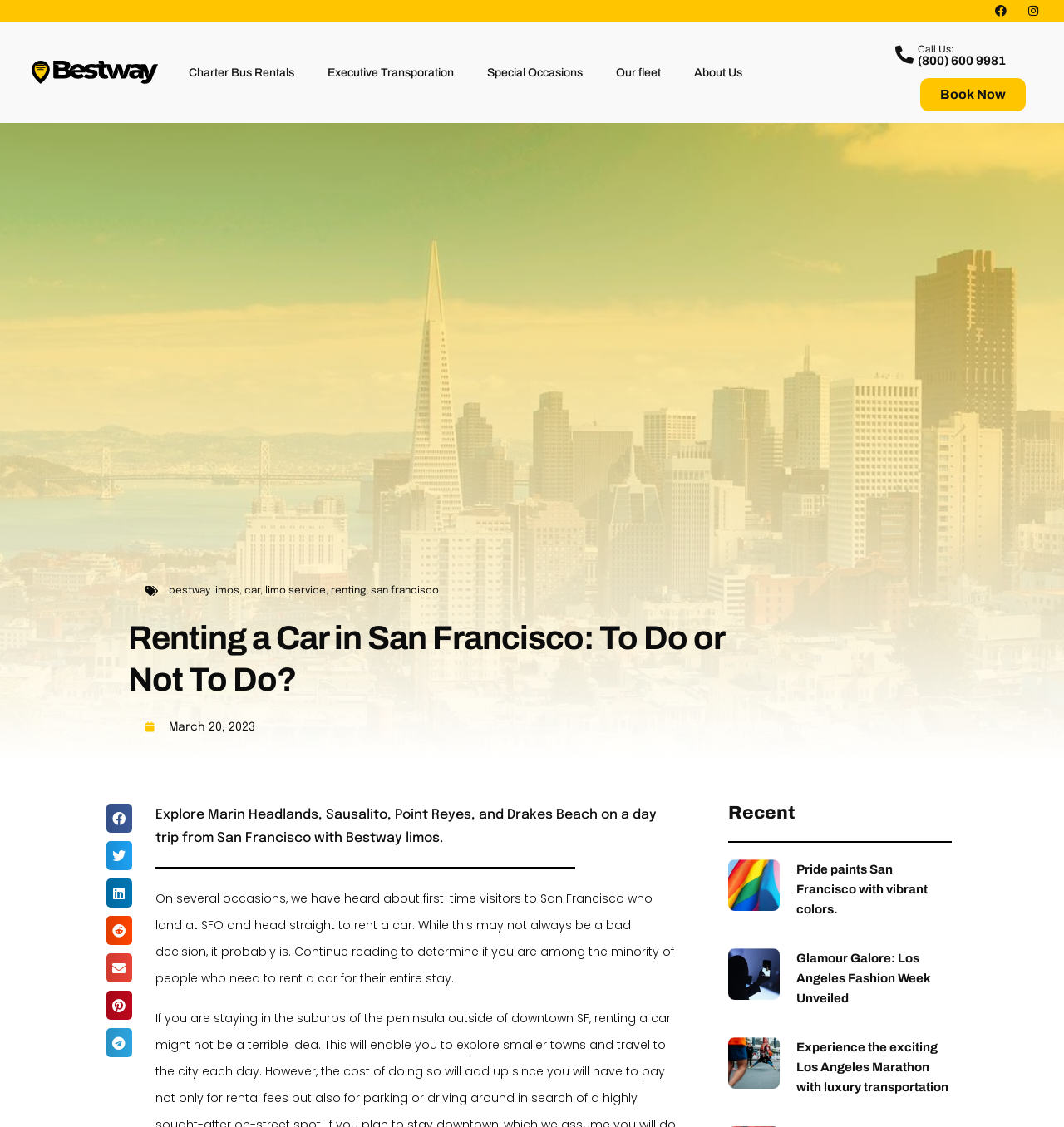Identify the bounding box of the UI component described as: "The central question".

None